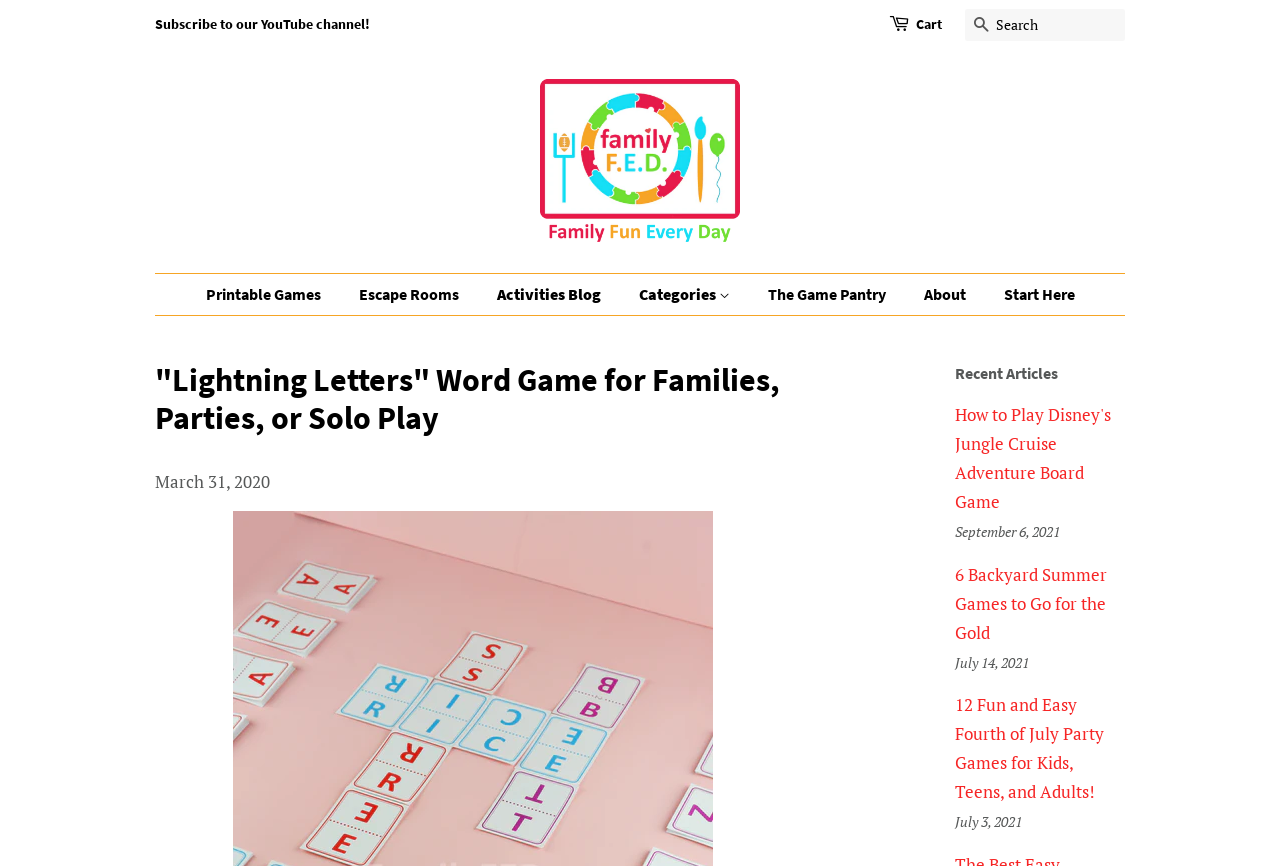What is the date of the most recent article?
Please ensure your answer to the question is detailed and covers all necessary aspects.

I found the answer by looking at the time element next to the link 'How to Play Disney's Jungle Cruise Adventure Board Game', which indicates the date of the article as September 6, 2021.